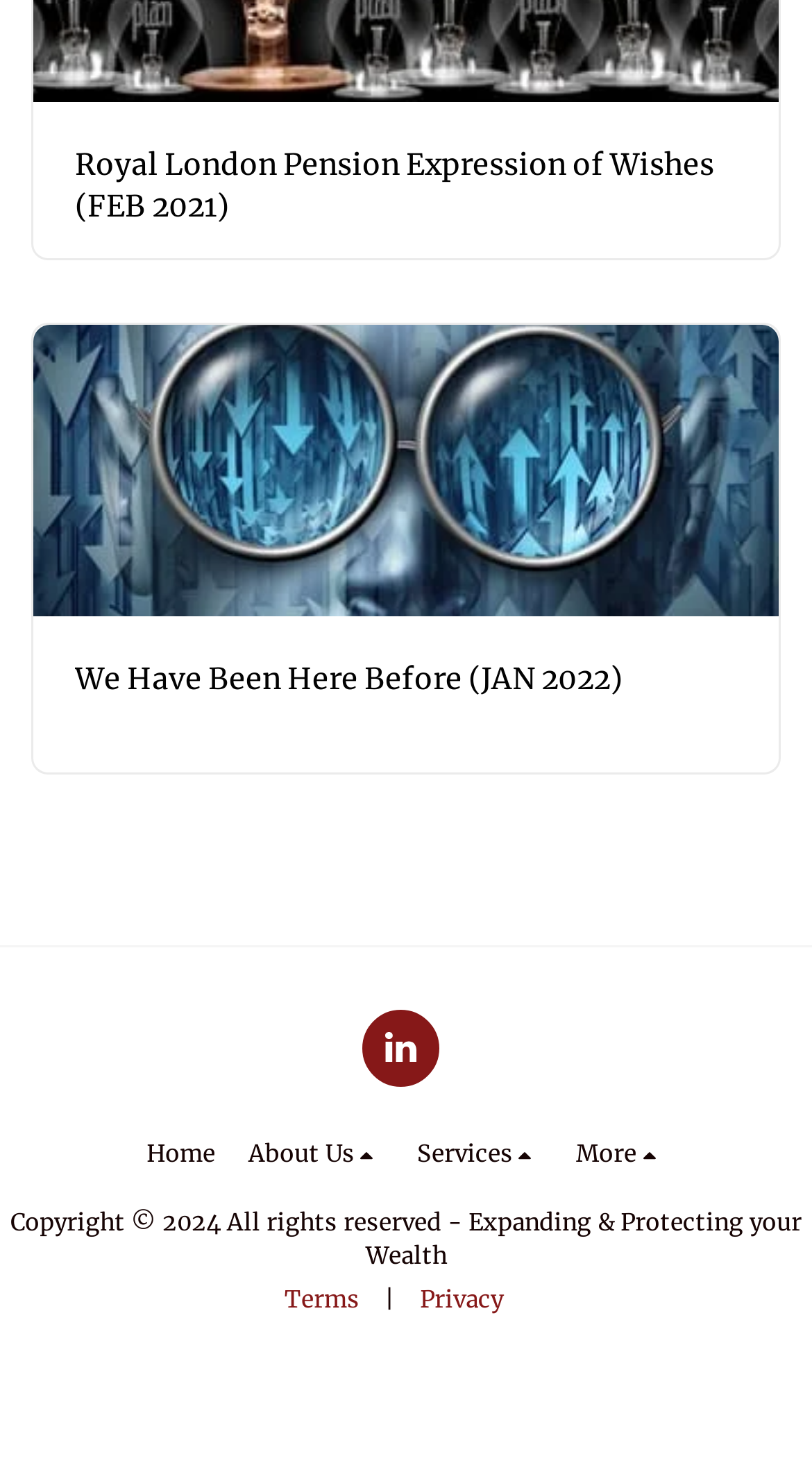Given the description of a UI element: "About Us", identify the bounding box coordinates of the matching element in the webpage screenshot.

[0.306, 0.77, 0.473, 0.798]